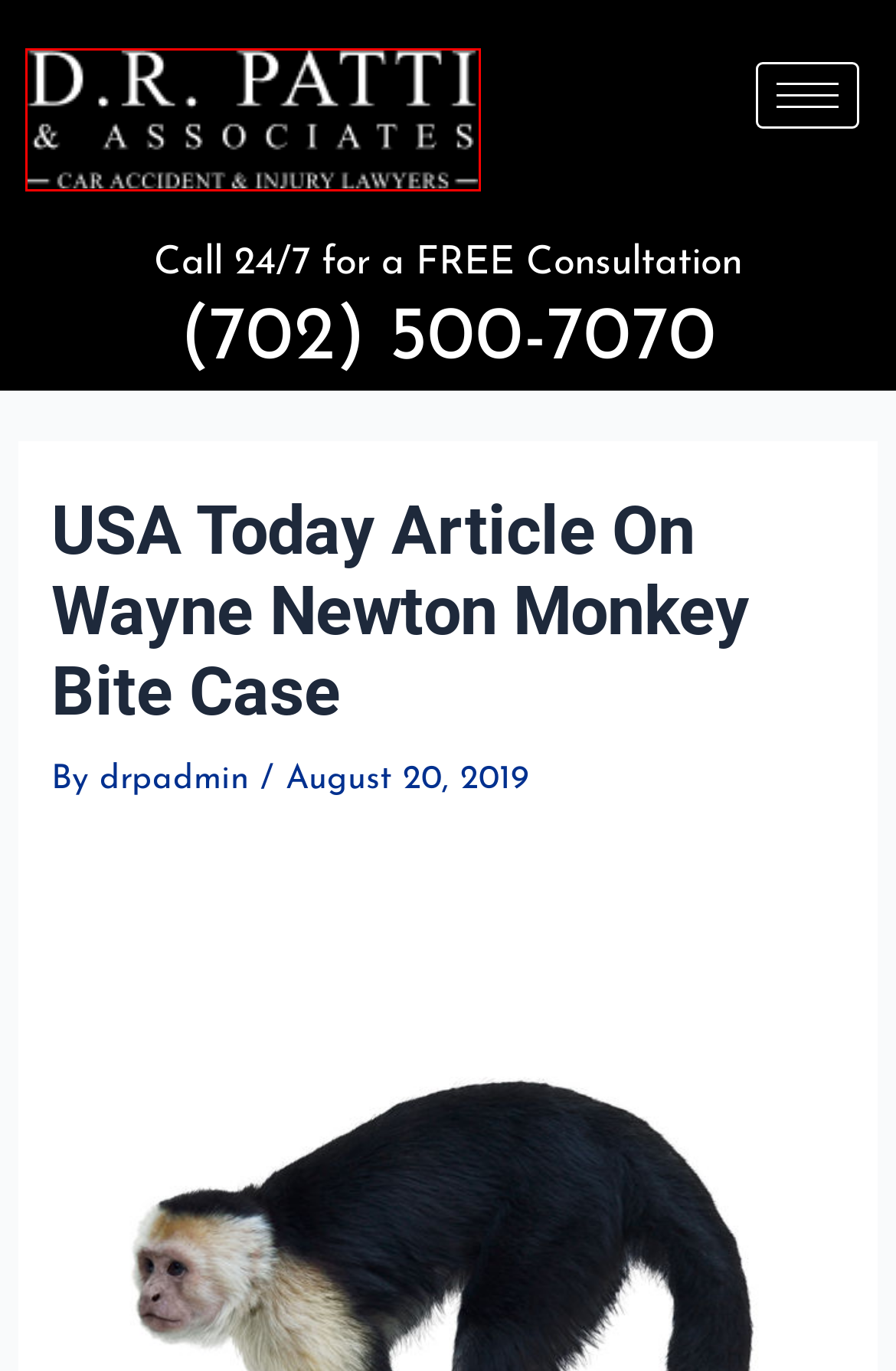Review the webpage screenshot provided, noting the red bounding box around a UI element. Choose the description that best matches the new webpage after clicking the element within the bounding box. The following are the options:
A. Legal News | D.R. Patti & Associates
B. drpadmin, Author at D.R. Patti & Associates
C. The D.R. Patti Difference | D.R. Patti & Associates
D. Contact D.R. Patti & Associates
E. D.R. Patti Reviews | D.R. Patti & Associates
F. Las Vegas Personal Injury & Car Accident Lawyer | D.R. Patti
G. TMZ Covers The Wayne Newton Monkey Bite Lawsuit - D.R. Patti & Associates
H. D.R. Patti & Associates Team | D.R. Patti & Associates

F